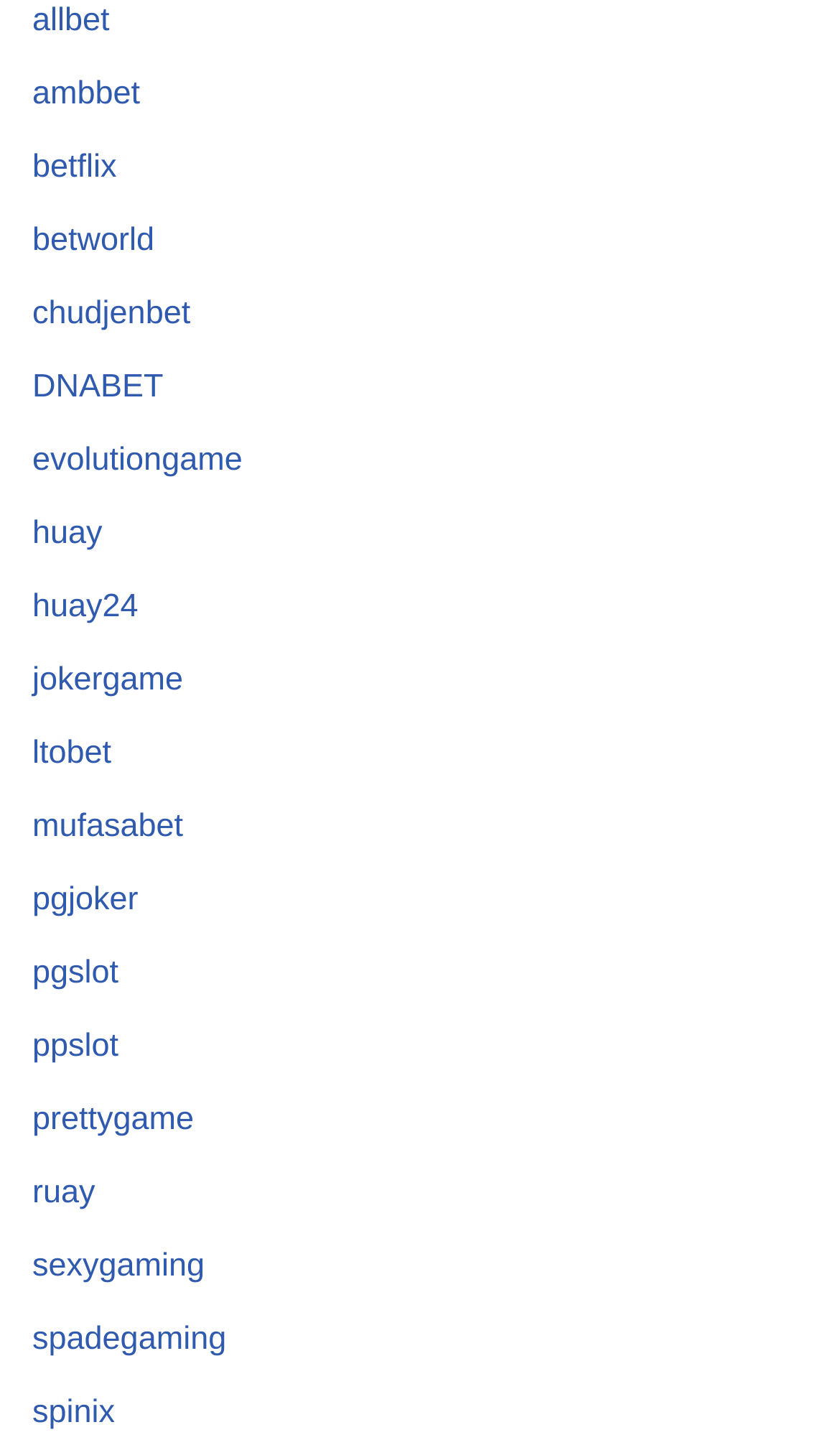Determine the coordinates of the bounding box for the clickable area needed to execute this instruction: "View shipping and returns policy".

None